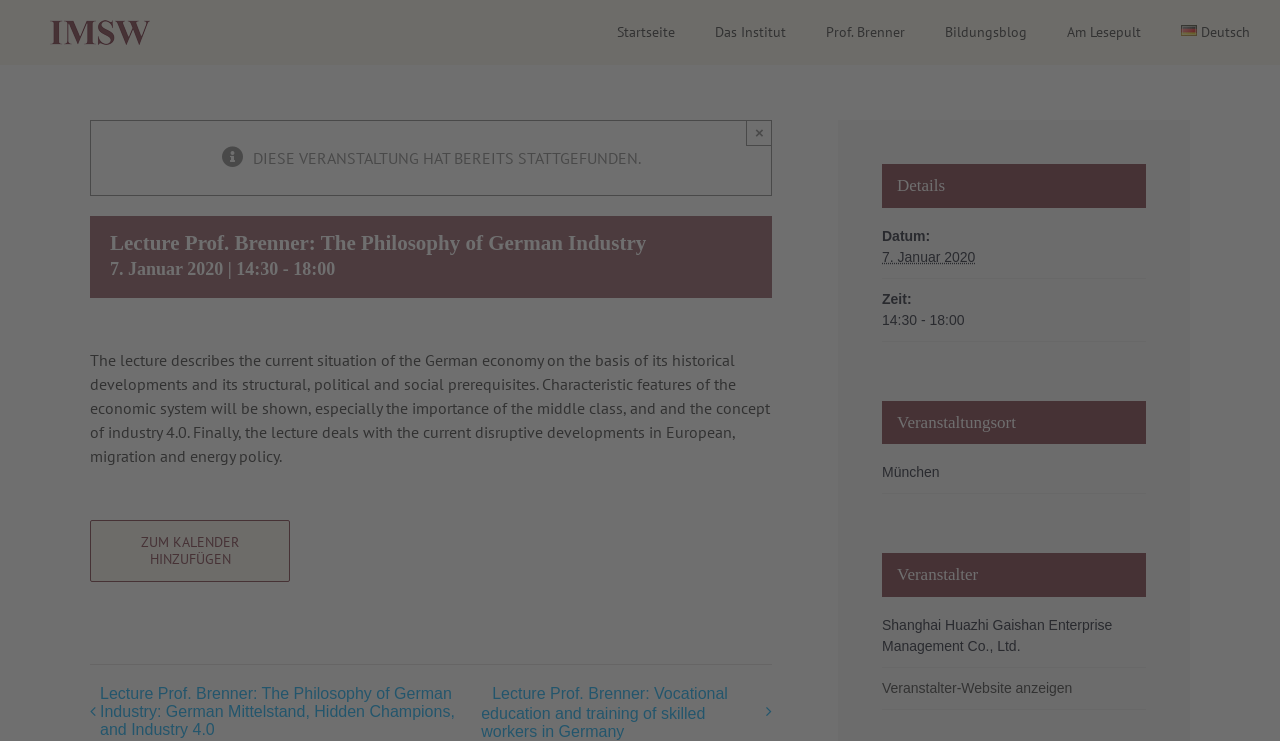Find the bounding box coordinates of the element's region that should be clicked in order to follow the given instruction: "Go to Startseite". The coordinates should consist of four float numbers between 0 and 1, i.e., [left, top, right, bottom].

[0.482, 0.0, 0.527, 0.081]